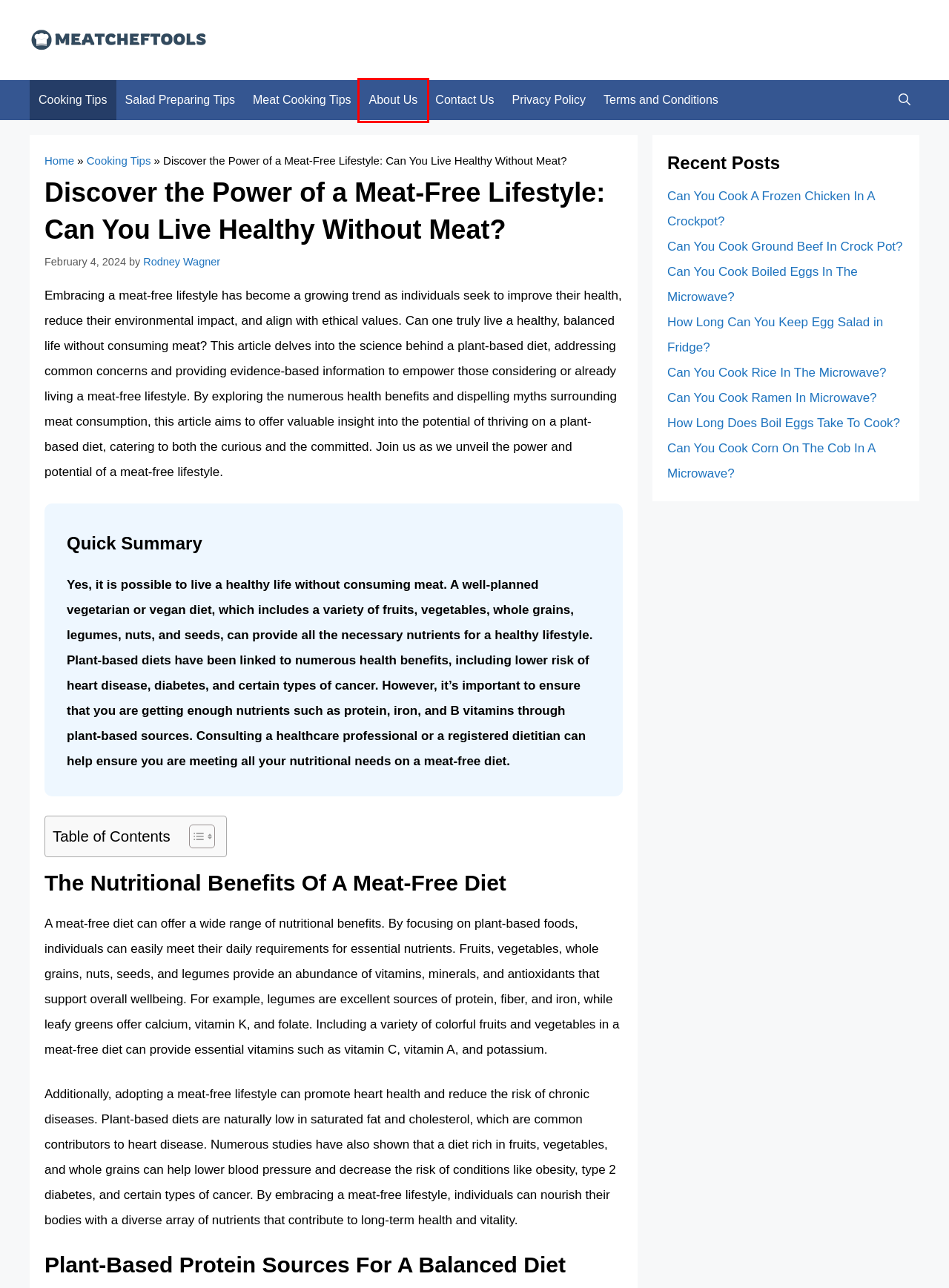You are looking at a screenshot of a webpage with a red bounding box around an element. Determine the best matching webpage description for the new webpage resulting from clicking the element in the red bounding box. Here are the descriptions:
A. Terms and Conditions - MeatChefTools
B. Can You Cook Corn On The Cob In A Microwave? - MeatChefTools
C. Meat Cooking Tips - MeatChefTools
D. Can You Cook Ramen In Microwave? - MeatChefTools
E. MeatChefTools - Meat Grinder, Meat Slicer Reviews & Guide
F. Privacy Policy - MeatChefTools
G. About Us - MeatChefTools
H. Salad Preparing Tips - MeatChefTools

G